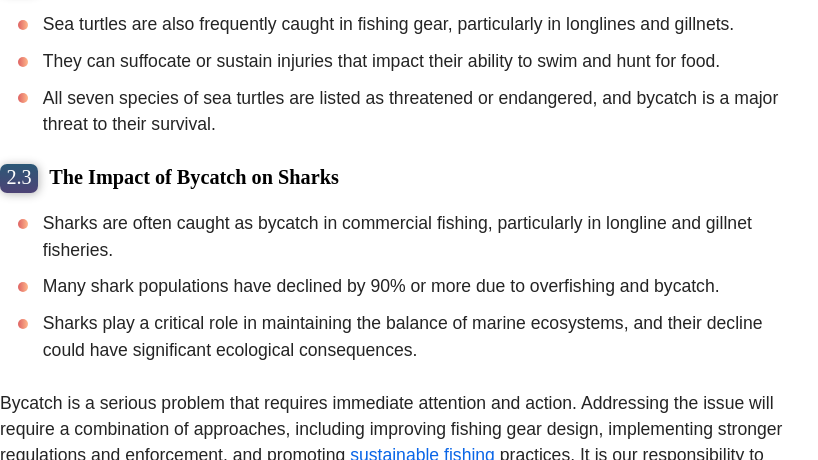What is the purpose of the image?
Refer to the image and provide a one-word or short phrase answer.

To urge action